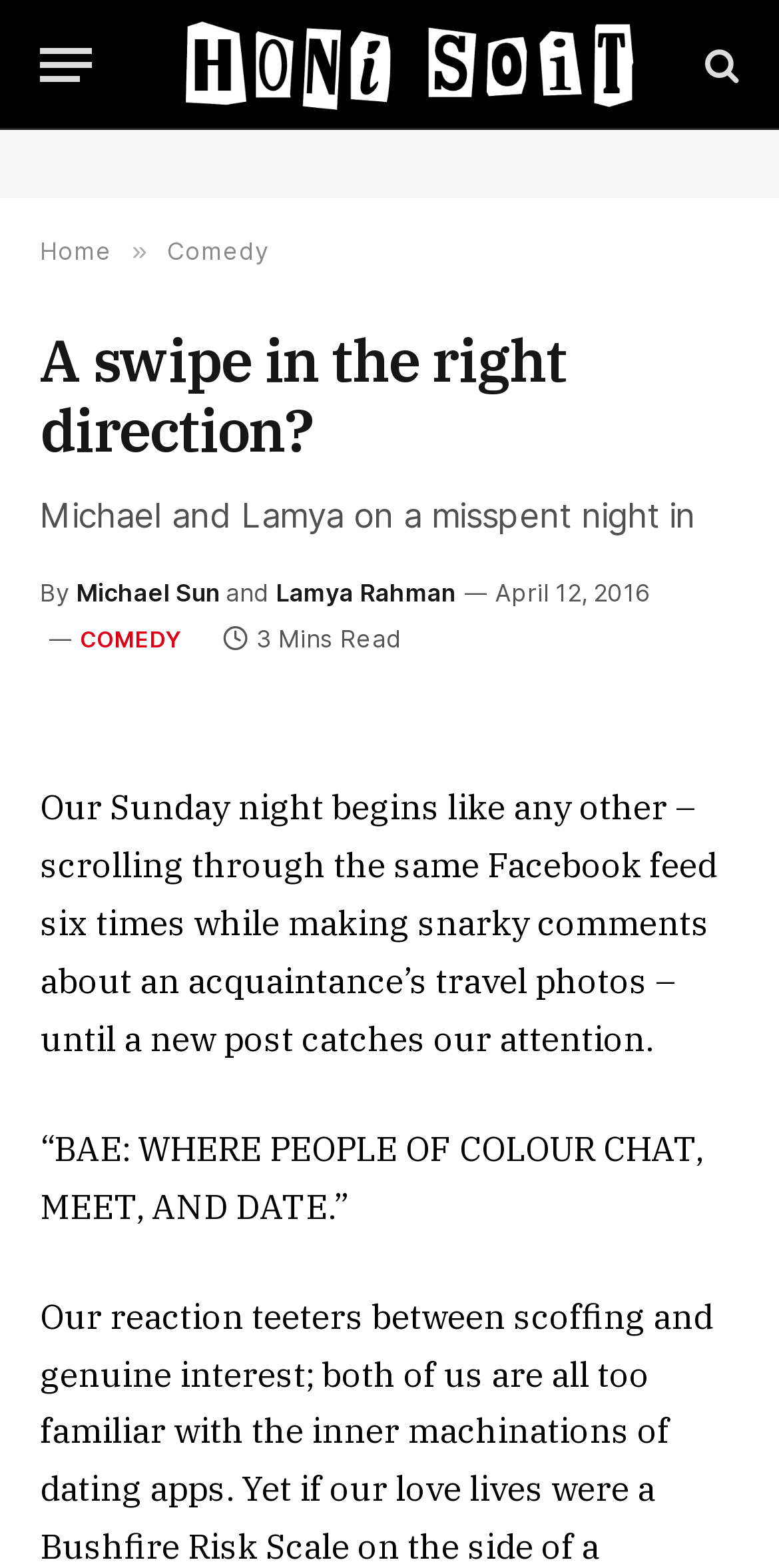Can you extract the headline from the webpage for me?

A swipe in the right direction?